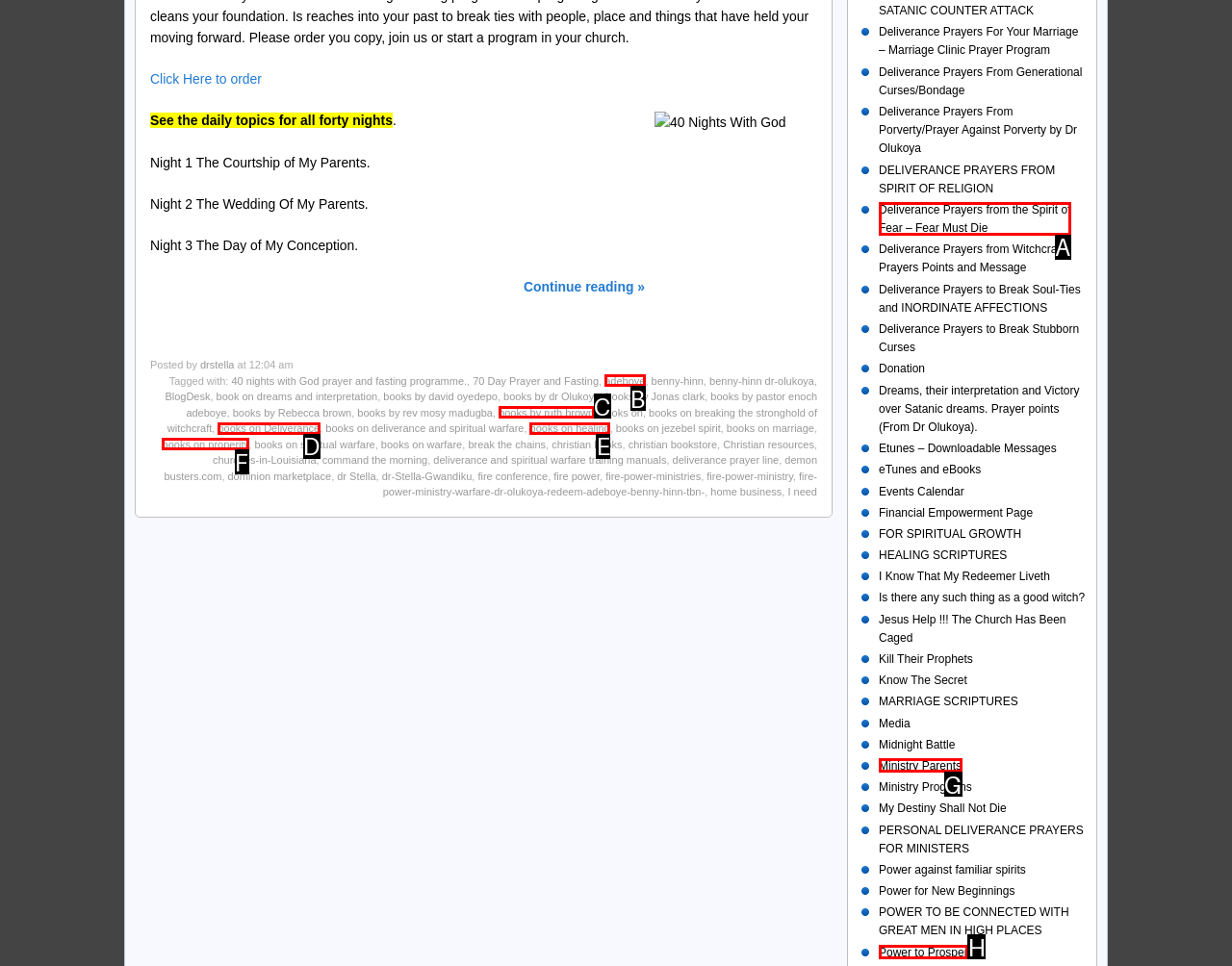Select the option that aligns with the description: books by ruth brown
Respond with the letter of the correct choice from the given options.

C